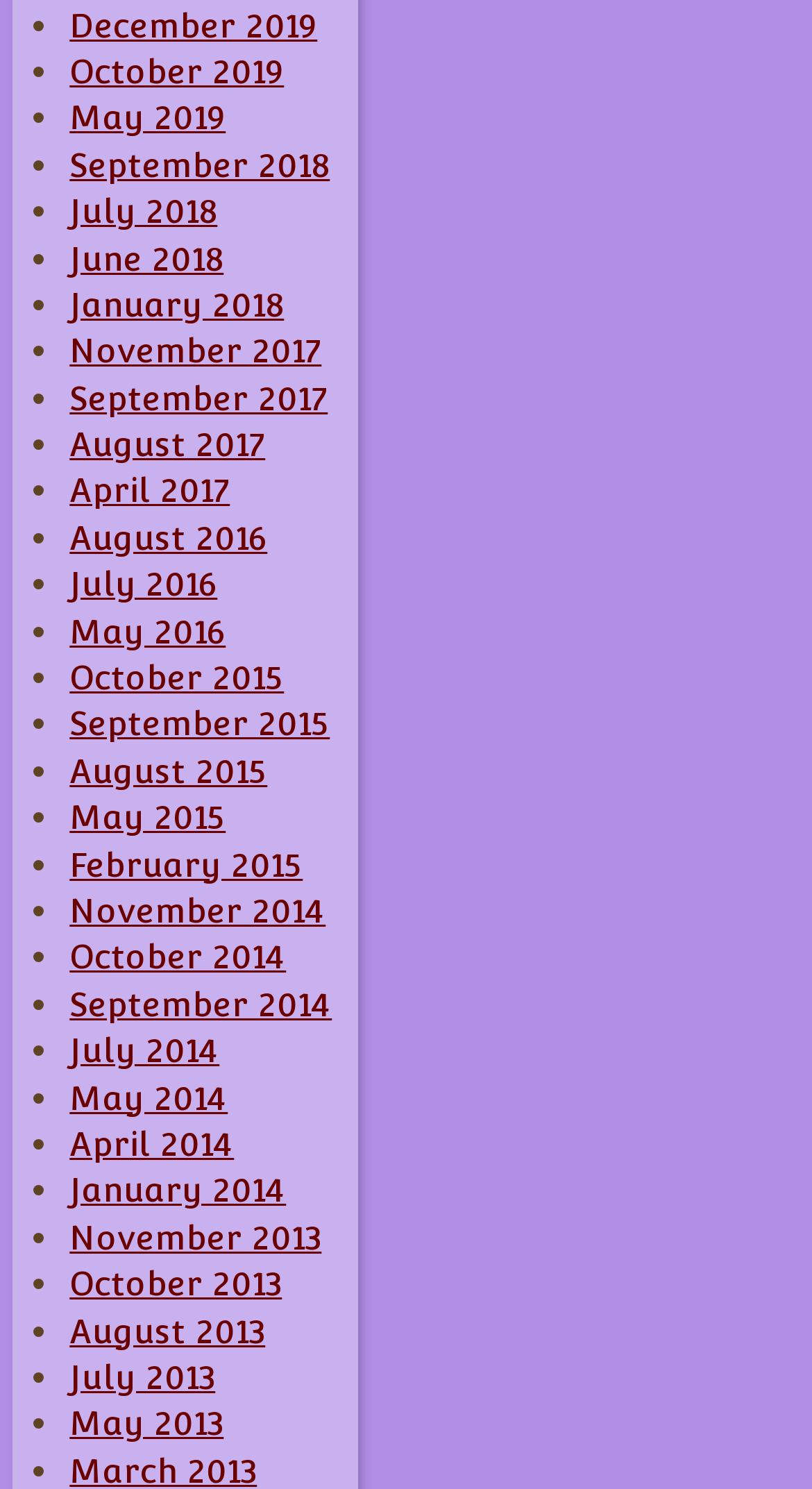What is the earliest month listed?
Give a detailed explanation using the information visible in the image.

I looked at the text content of the link elements and found that the earliest month listed is January 2013, which is the text content of the link element at the bottom of the list.